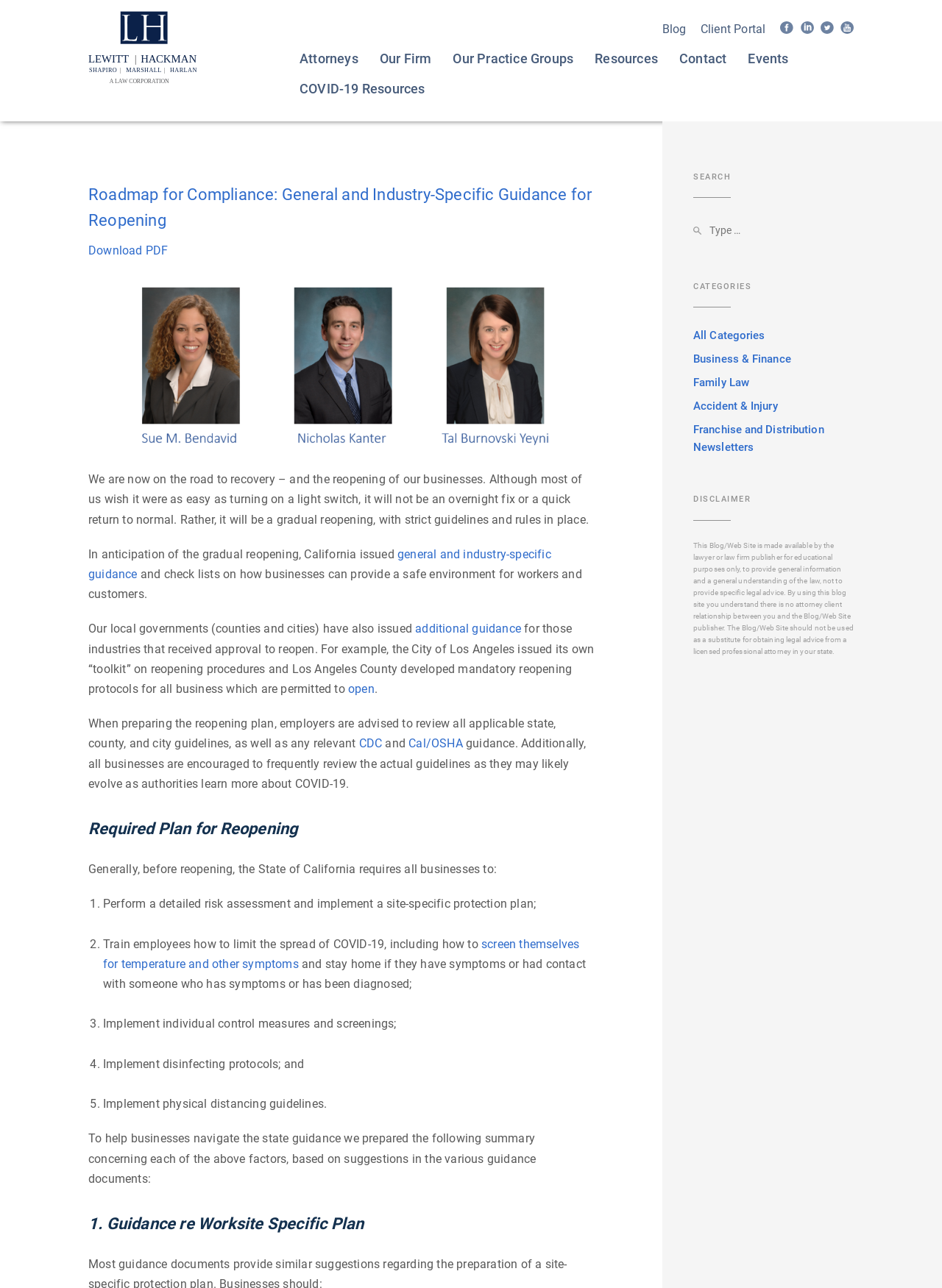What is the purpose of the roadmap for compliance?
Use the information from the image to give a detailed answer to the question.

The purpose of the roadmap for compliance is to guide businesses in reopening safely during the COVID-19 pandemic, as stated in the static text on the webpage.